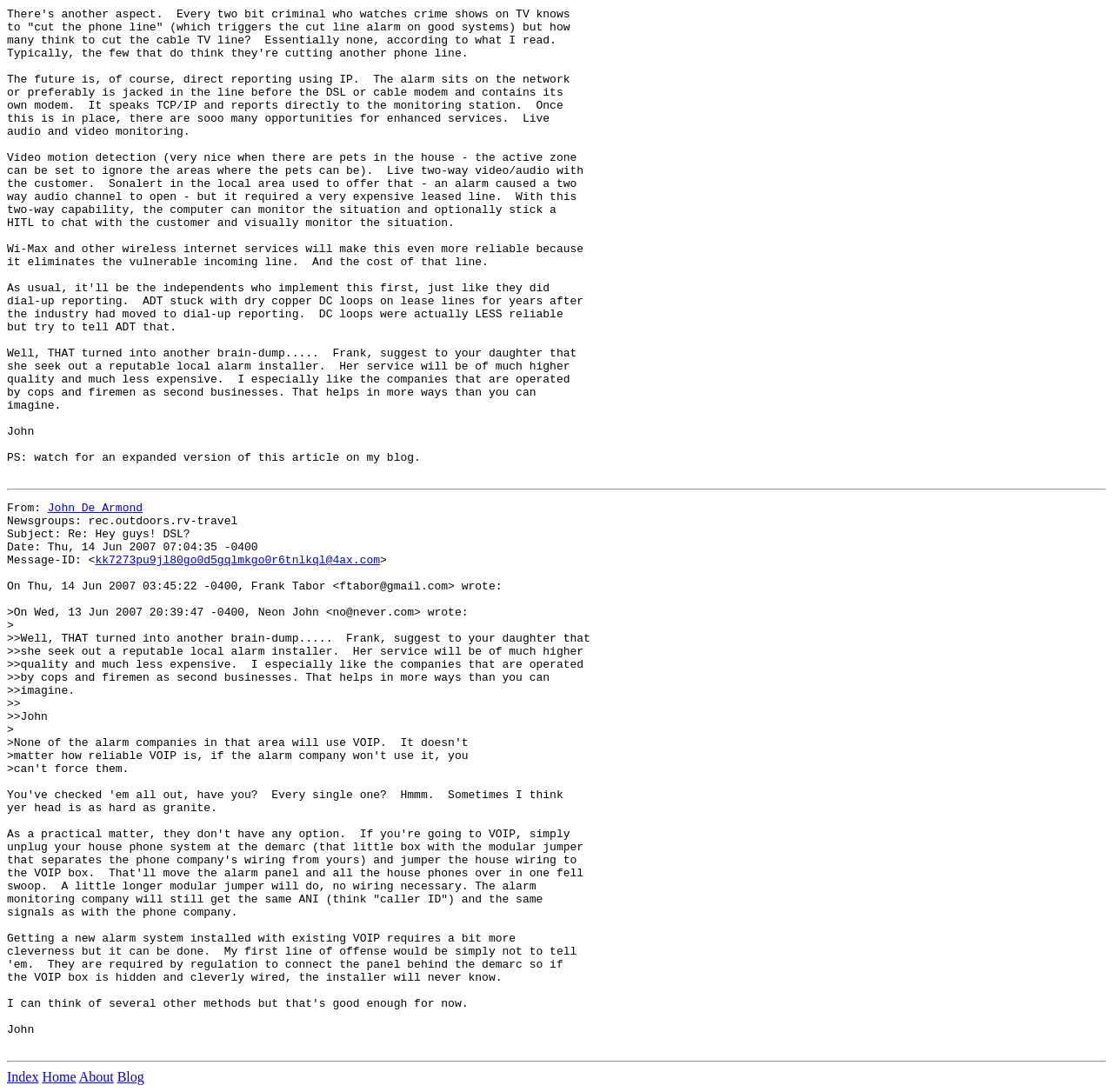What is the date of the email?
Observe the image and answer the question with a one-word or short phrase response.

Thu, 14 Jun 2007 07:04:35 -0400